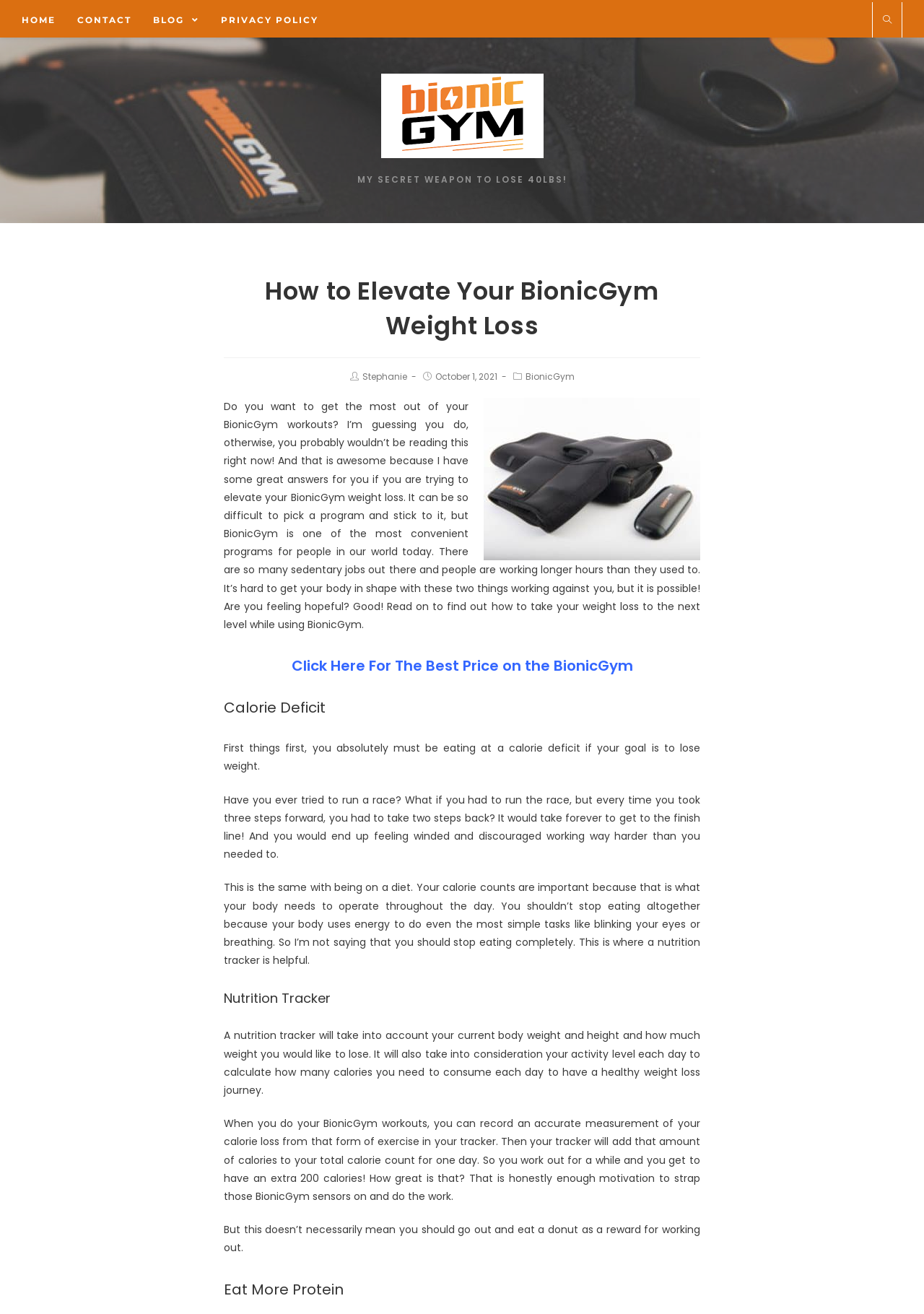Please specify the bounding box coordinates of the region to click in order to perform the following instruction: "Click BionicGym Reviews".

[0.412, 0.082, 0.588, 0.093]